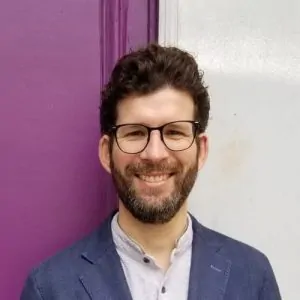Create an exhaustive description of the image.

The image features an individual with dark, curly hair and a beard, wearing glasses and a stylish blazer over a light-colored shirt. He is smiling warmly against a backdrop of a vibrant purple wall, contributing to a friendly and approachable demeanor. This photo is associated with David Kartuzinski, who is likely the author of the article discussing delightful recipes for enhancing the tea experience, particularly with madeleines. The image reflects his engaging personality and connection to culinary creativity, inviting readers to explore the flavors and joys of baking paired with tea.